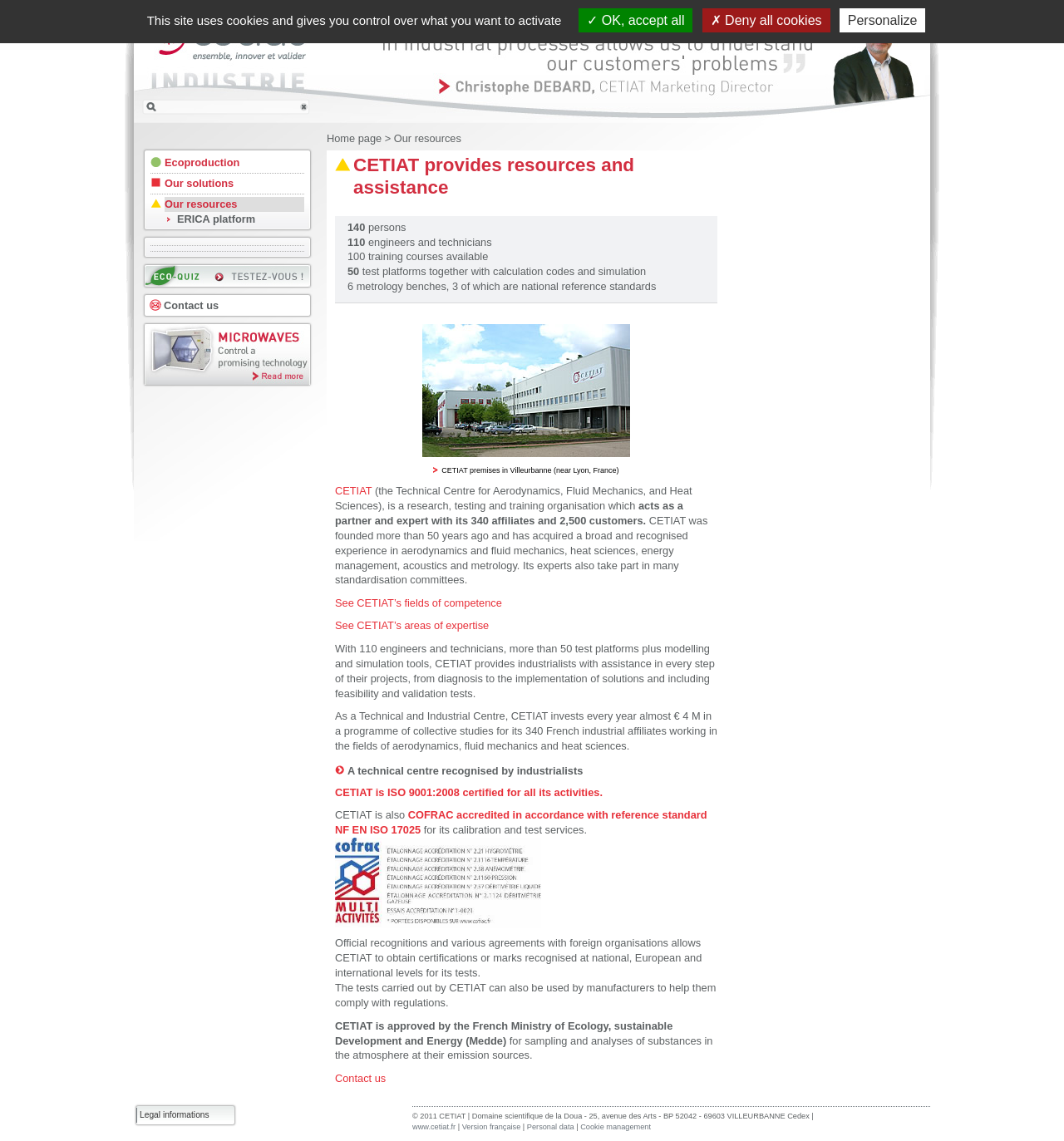Explain in detail what is displayed on the webpage.

The webpage is about CETIAT, a research, testing, and training organization that provides resources and assistance. At the top, there is a heading that reads "CETIAT INDUSTRIE : ensemble, innover et valider" with a link to the same text. Below it, there is a search bar with a button labeled "Rechercher" and an erase icon. To the right of the search bar, there is a link to the French version of the website.

Below the search bar, there are several links to different sections of the website, including "Home page", "Our resources", "Ecoproduction", "Our solutions", and "ERICA platform". Further down, there are links to specific topics, such as "Eco-Quiz, testez-vous!" and "Microwaves – Control a promising technology", each with an accompanying image.

The main content of the webpage is divided into sections. The first section describes CETIAT's resources, including 140 persons, 110 engineers and technicians, 100 training courses, and 6 metrology benches. The second section provides an overview of CETIAT's history, expertise, and services, including its fields of competence and areas of expertise.

The third section highlights CETIAT's recognition and certifications, including ISO 9001:2008 certification and COFRAC accreditation. The fourth section explains how CETIAT's tests can be used to help manufacturers comply with regulations.

At the bottom of the webpage, there are links to "Contact us", "Legal informations", and "Personal data", as well as a copyright notice and a link to the website's terms of use. There is also a cookie management section with buttons to accept, deny, or personalize cookies.